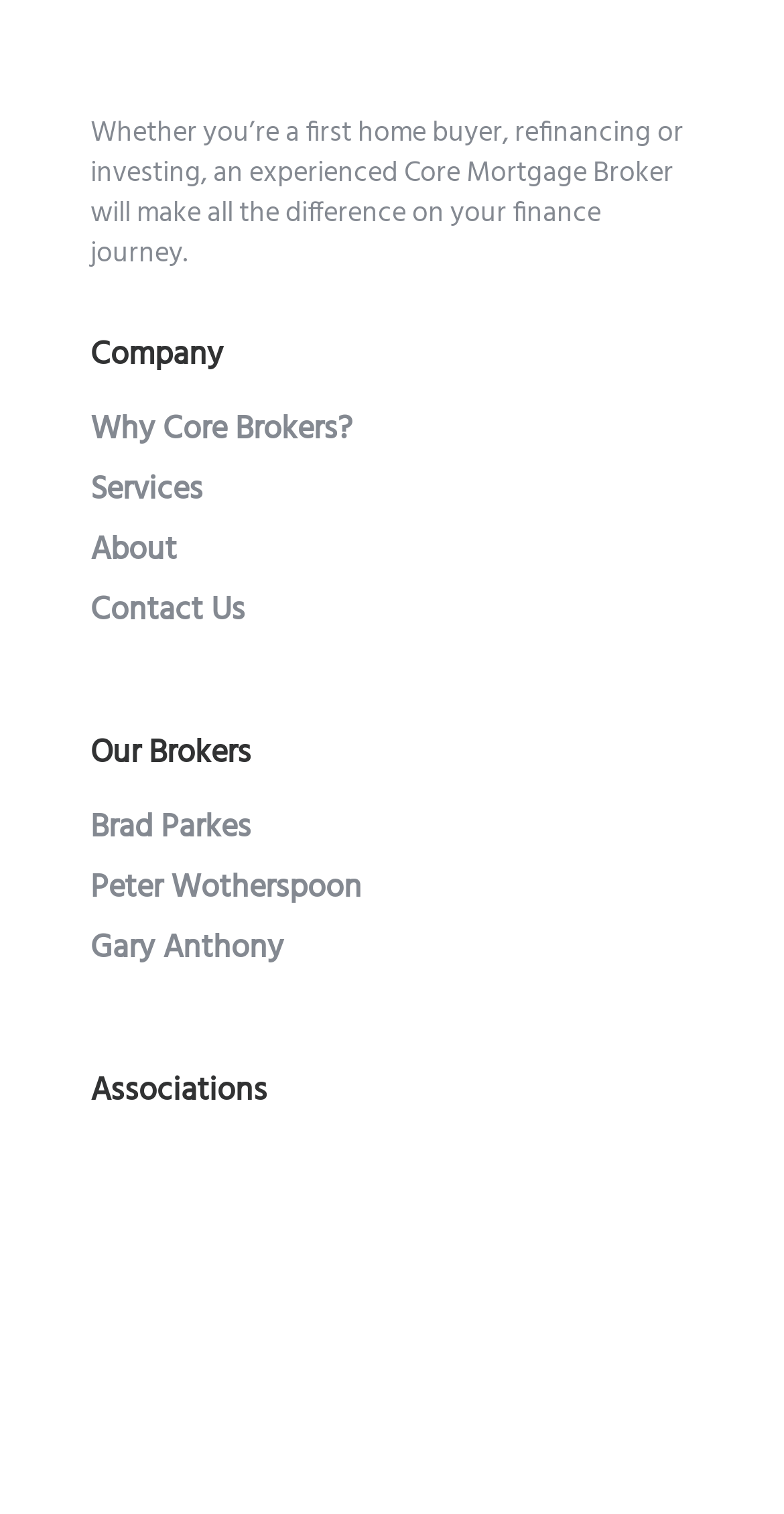Bounding box coordinates are specified in the format (top-left x, top-left y, bottom-right x, bottom-right y). All values are floating point numbers bounded between 0 and 1. Please provide the bounding box coordinate of the region this sentence describes: About

[0.115, 0.346, 0.226, 0.38]